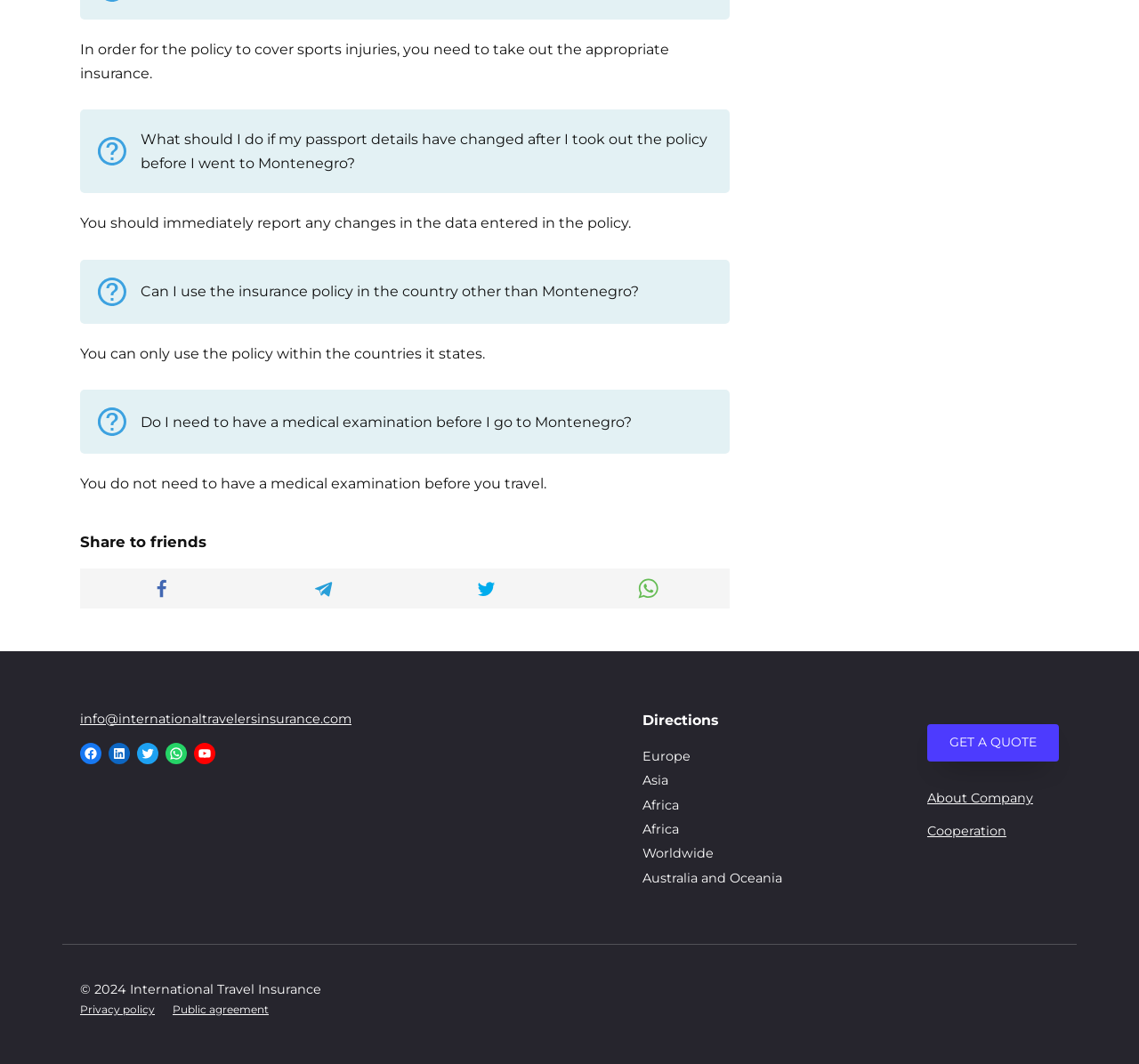Can I use the insurance policy in Montenegro?
From the image, respond using a single word or phrase.

Yes